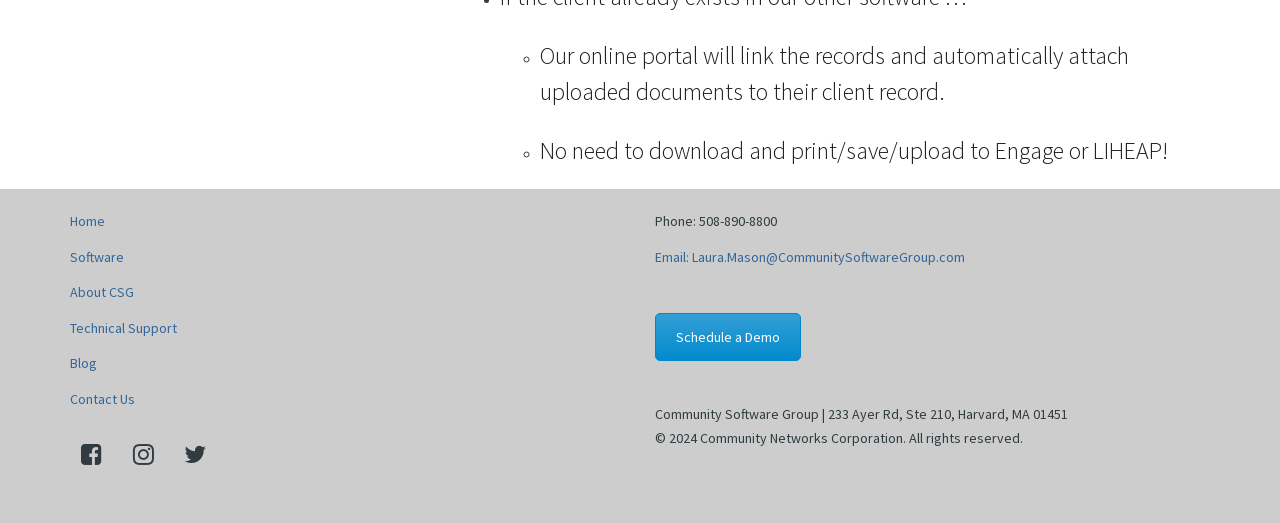Predict the bounding box of the UI element based on this description: "Technical Support".

[0.055, 0.609, 0.138, 0.644]